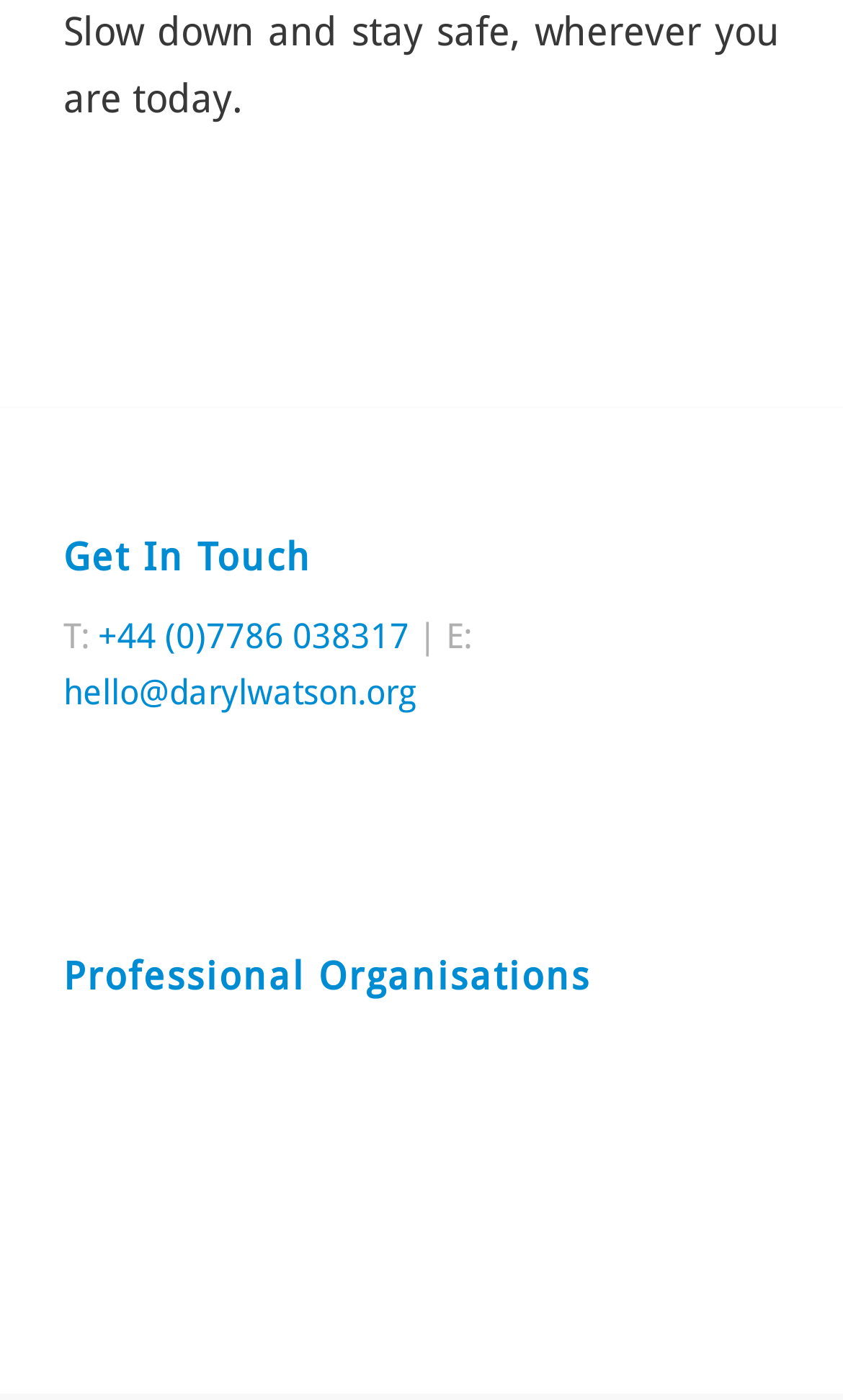Identify the bounding box coordinates for the UI element described as: "+44 (0)7786 038317". The coordinates should be provided as four floats between 0 and 1: [left, top, right, bottom].

[0.116, 0.439, 0.485, 0.469]